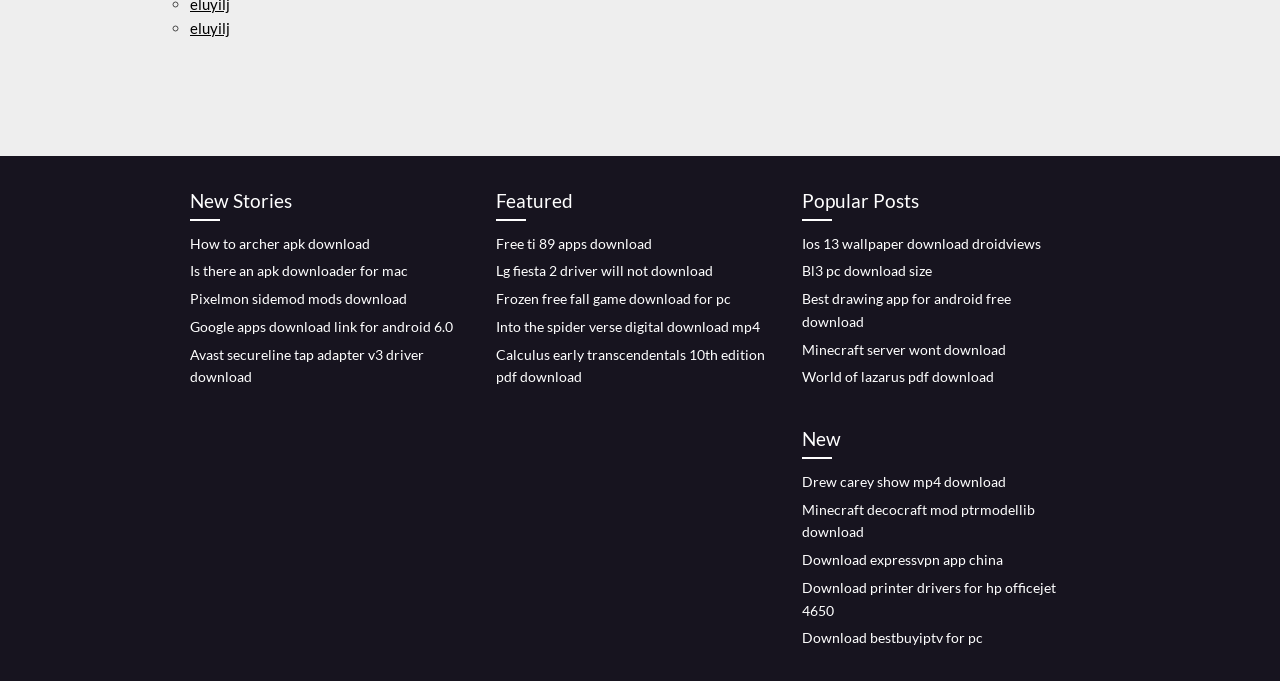Identify the bounding box coordinates of the region I need to click to complete this instruction: "View 'Featured' section".

[0.388, 0.273, 0.598, 0.324]